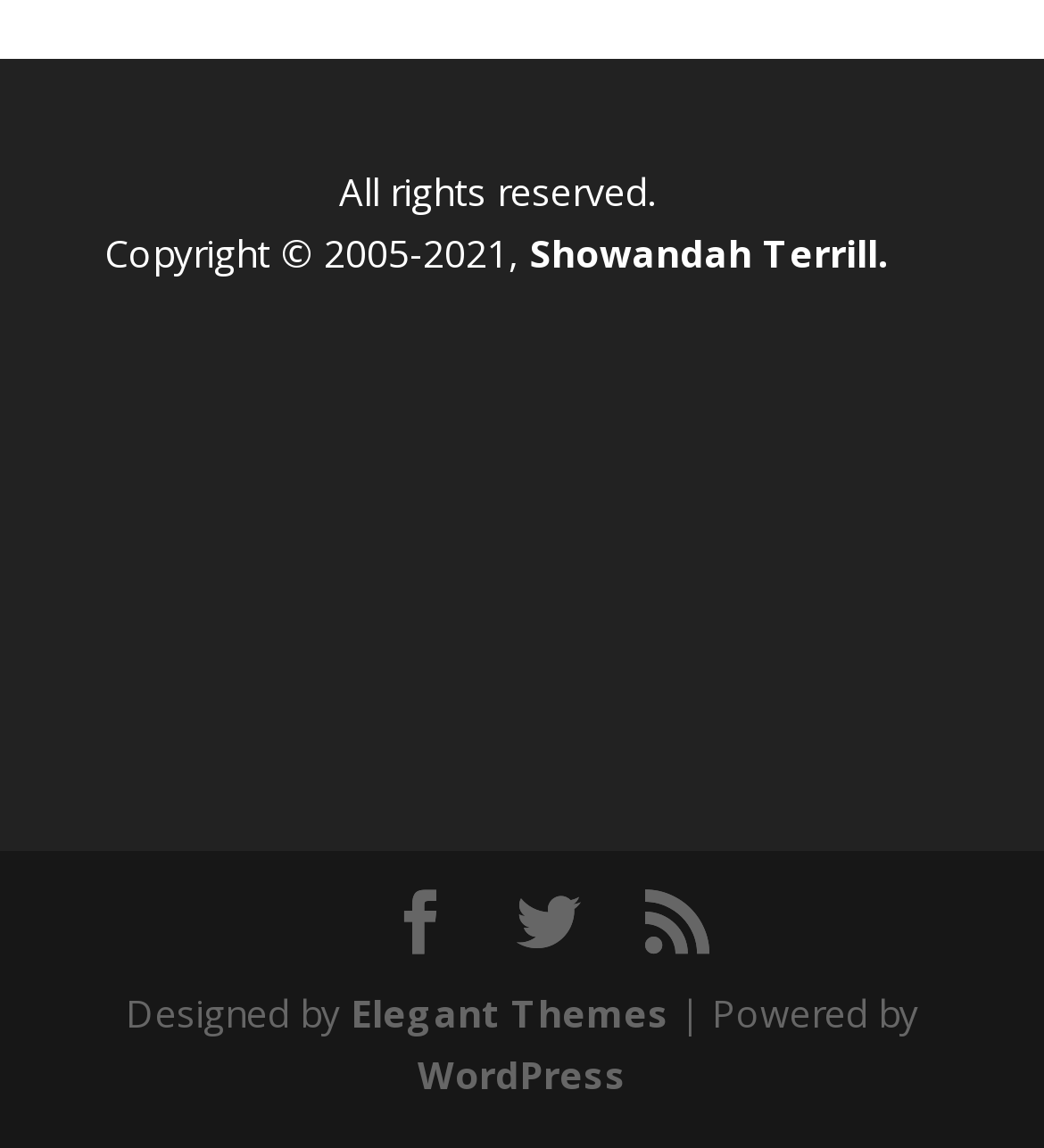Given the element description "Legal Translation" in the screenshot, predict the bounding box coordinates of that UI element.

None